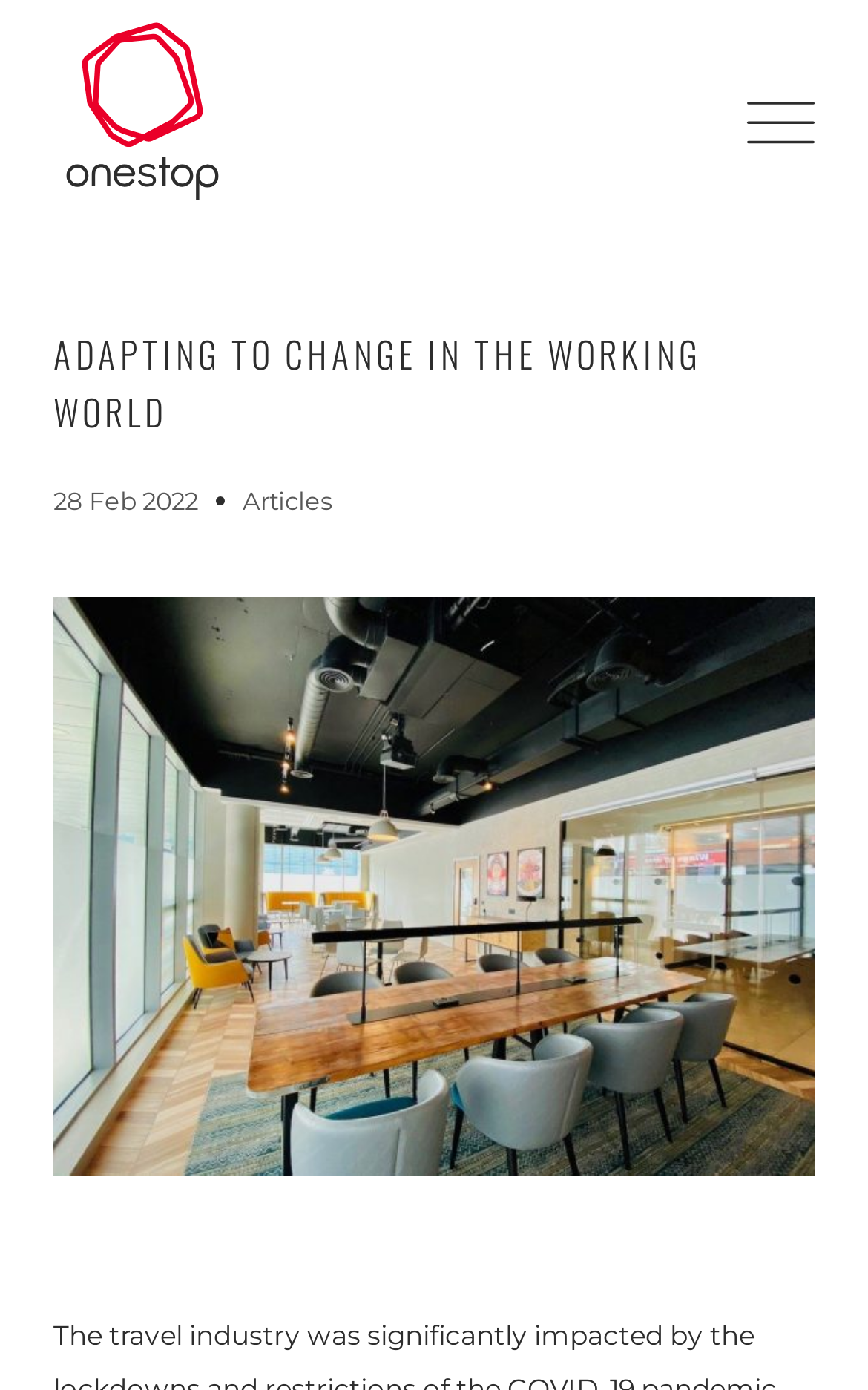What is the date of the latest article?
Please ensure your answer to the question is detailed and covers all necessary aspects.

I found the date of the latest article by looking at the text element that says '28 Feb 2022' which is located below the main heading and above the 'Articles' text.